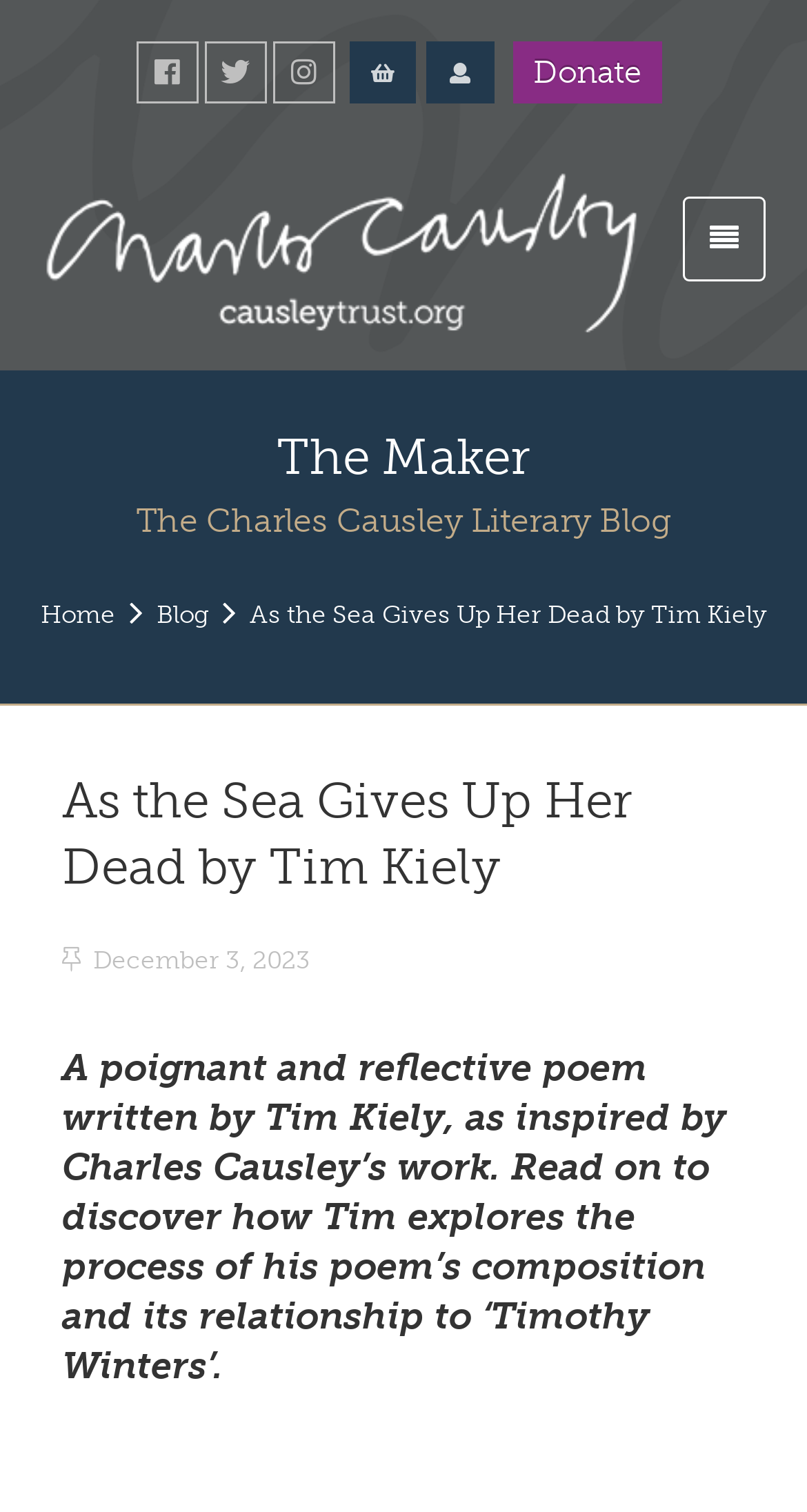Who is the author of the poem?
Based on the image, answer the question with a single word or brief phrase.

Tim Kiely